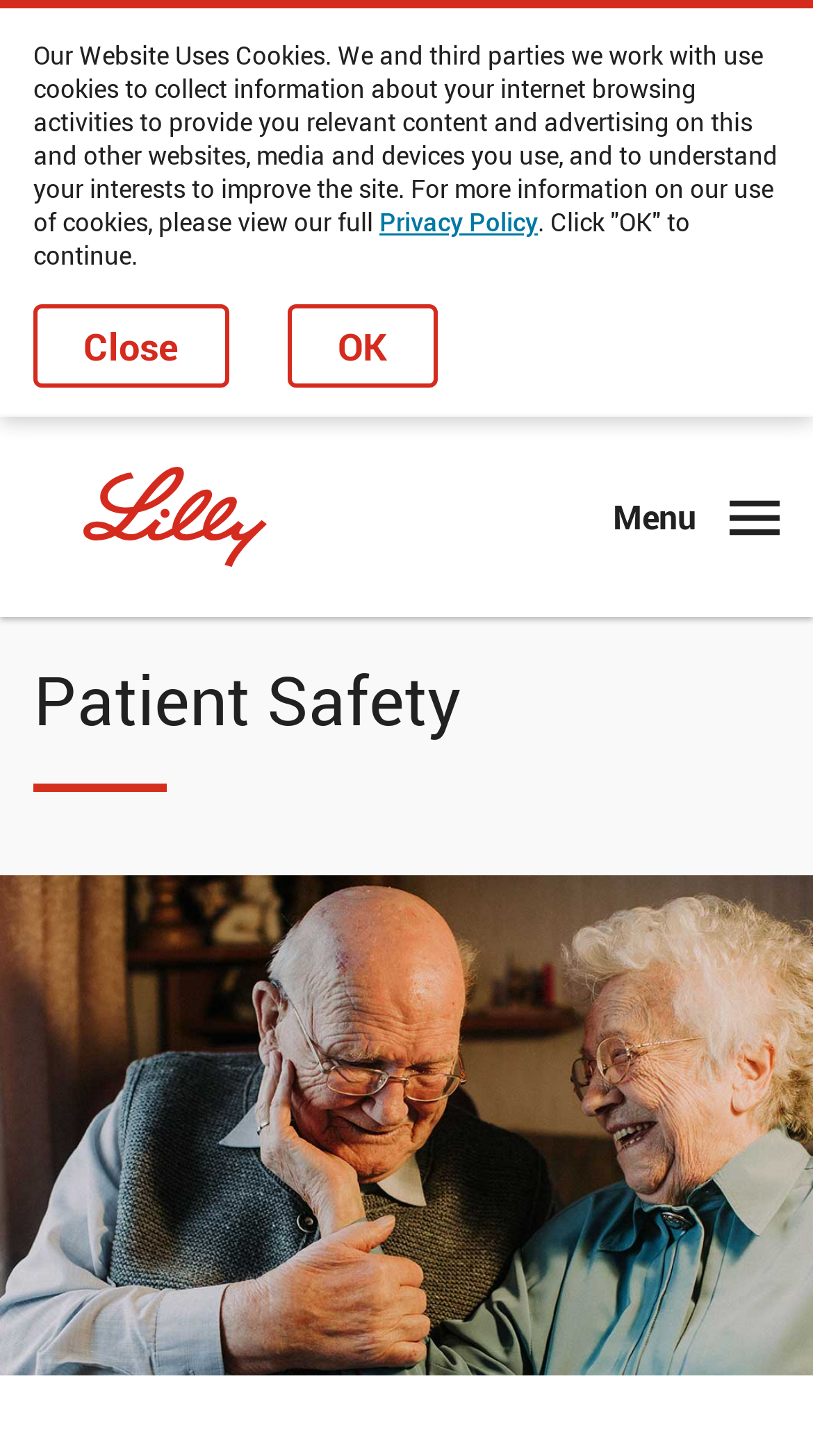What is the company name on the webpage?
Use the information from the image to give a detailed answer to the question.

I found the company name 'Lilly' by looking at the image element with the description 'Lilly' located at the top of the webpage.